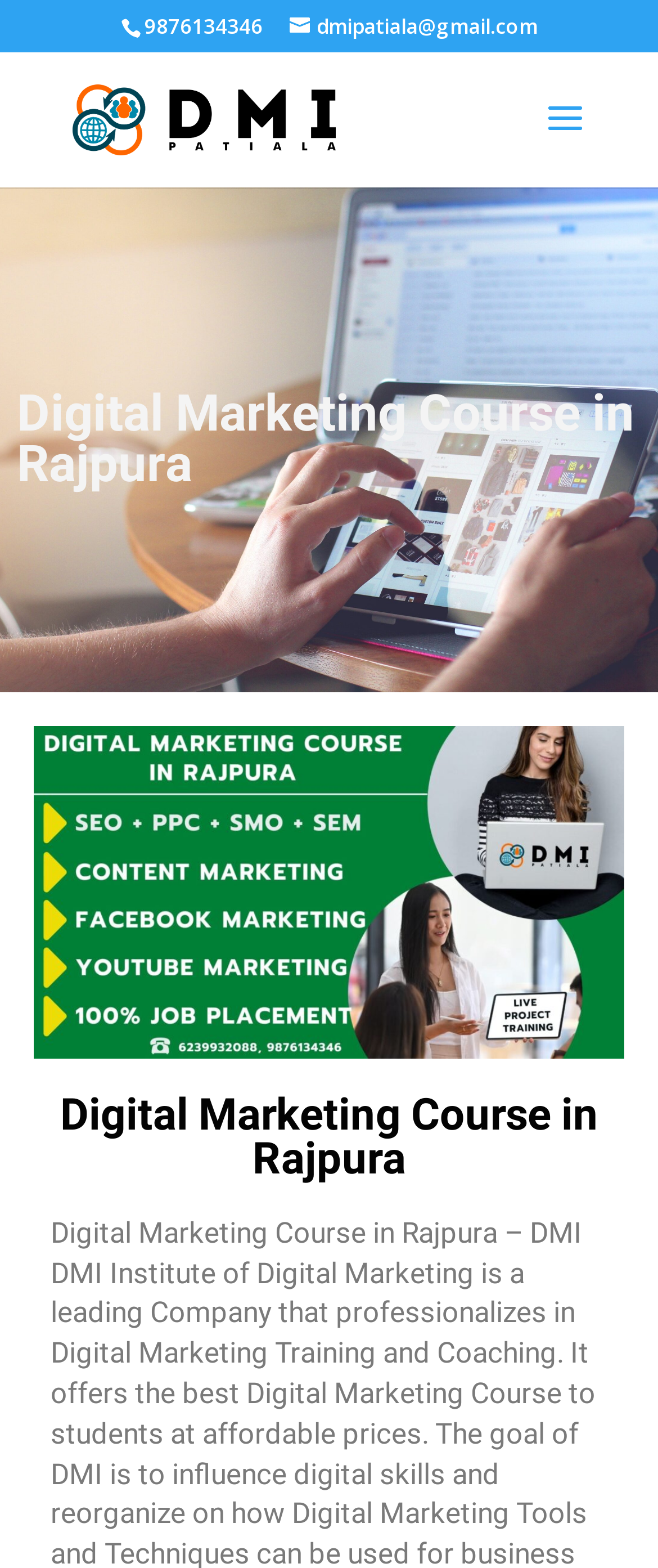Please determine the heading text of this webpage.

Digital Marketing Course in Rajpura